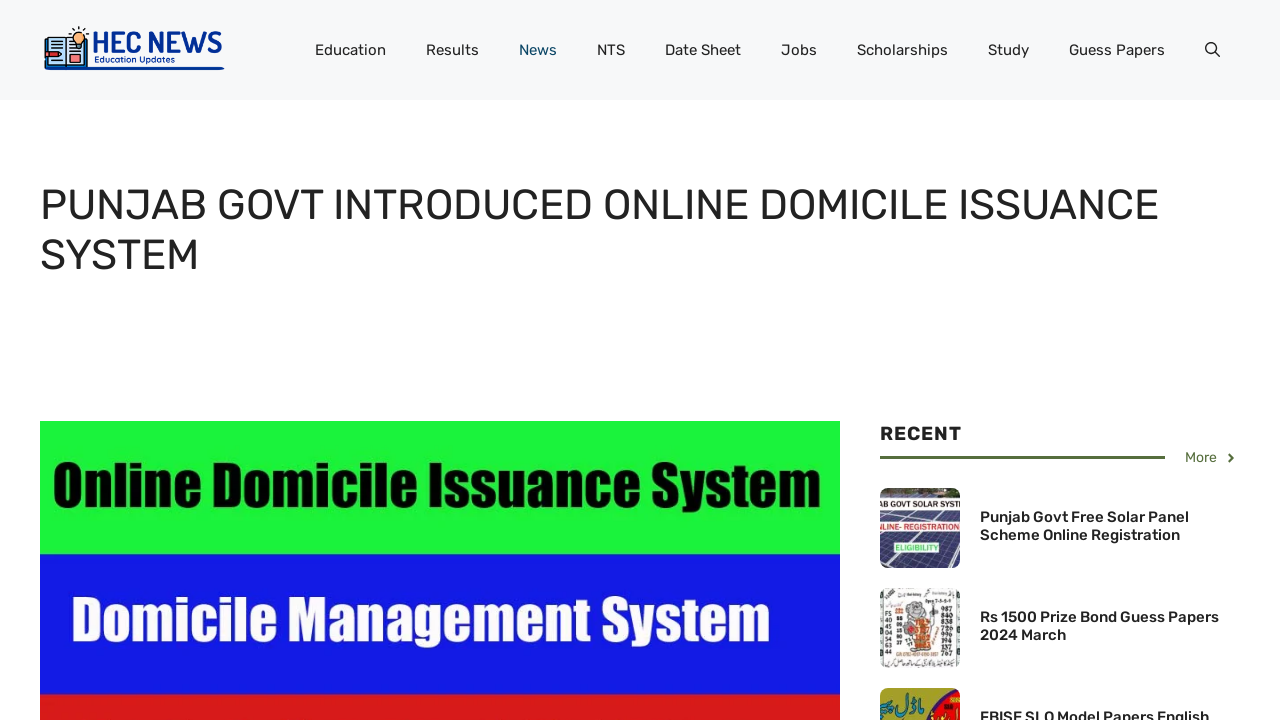Identify the bounding box coordinates of the section that should be clicked to achieve the task described: "View 'Rs 1500 Prize Bond Guess Papers 2024 March'".

[0.766, 0.844, 0.952, 0.894]